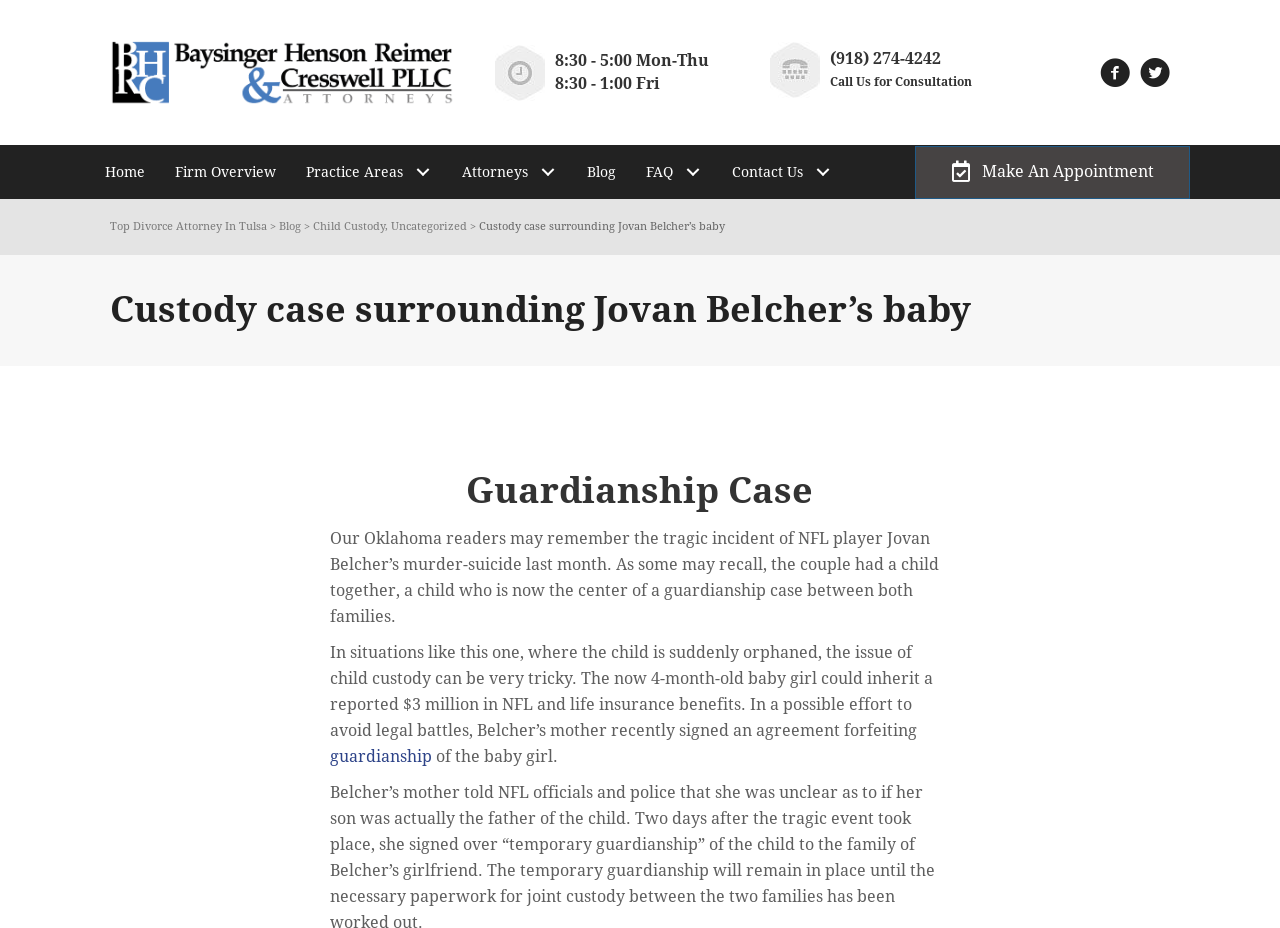Please identify the bounding box coordinates of the clickable area that will allow you to execute the instruction: "Make an appointment".

[0.715, 0.157, 0.93, 0.214]